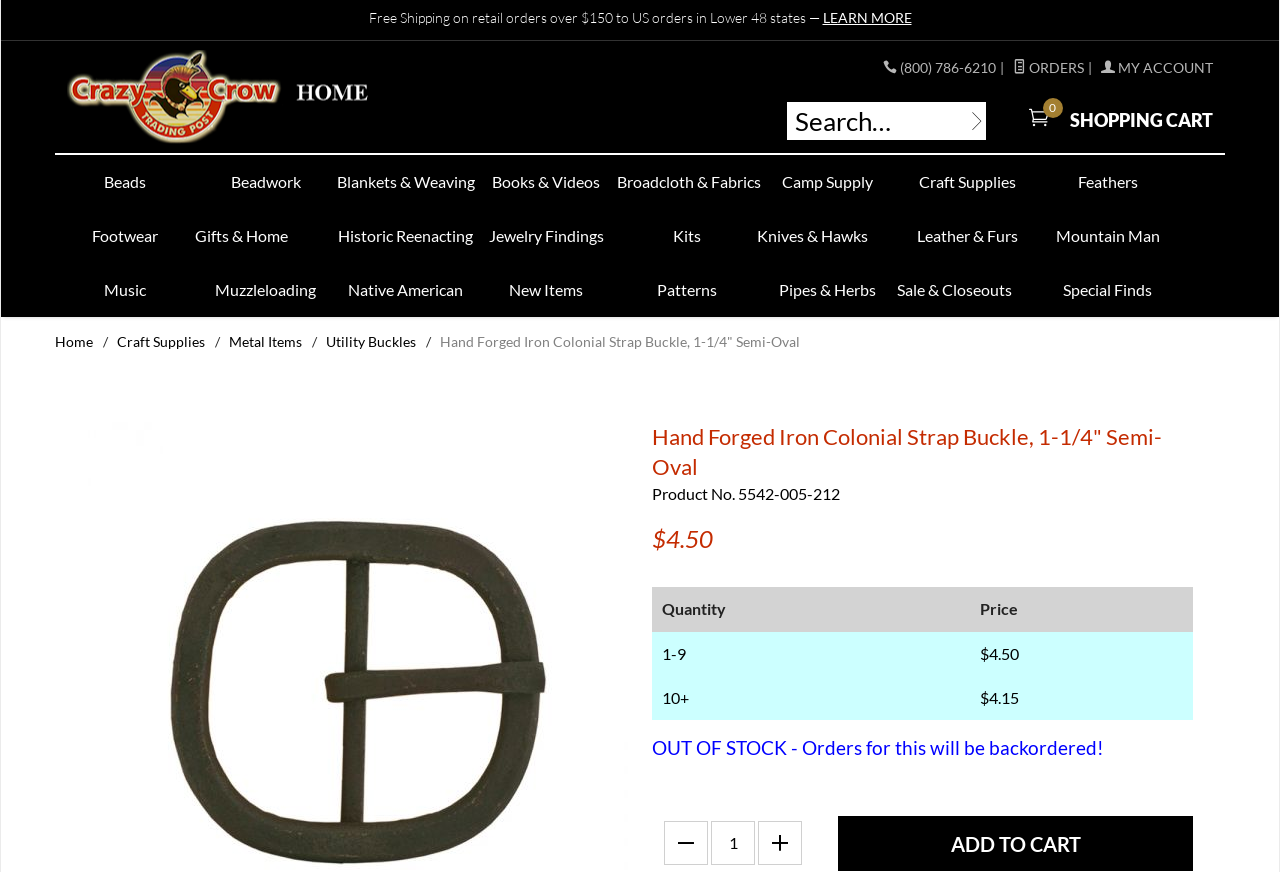Can you provide the bounding box coordinates for the element that should be clicked to implement the instruction: "Go to shopping cart"?

[0.799, 0.123, 0.948, 0.148]